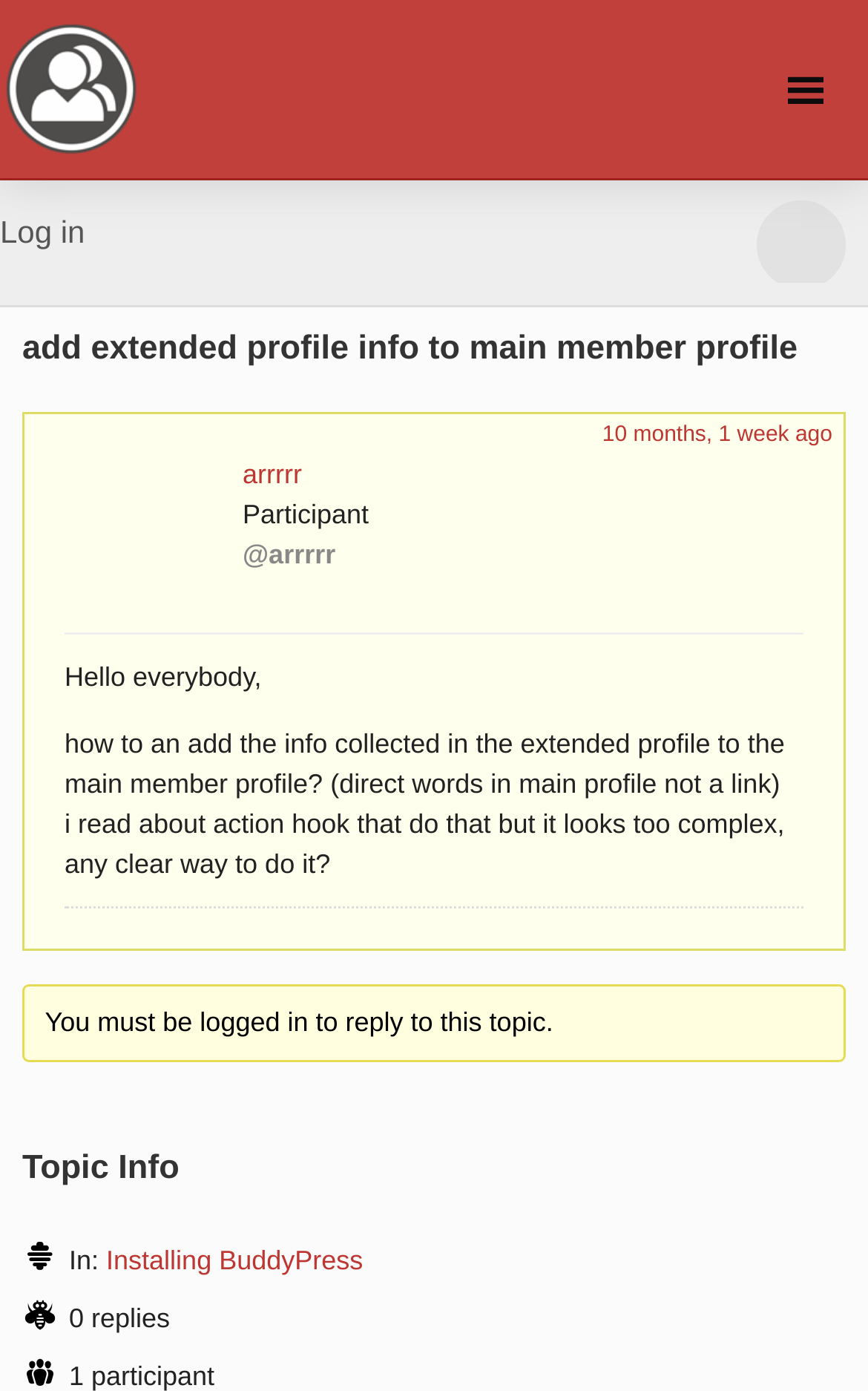Refer to the image and provide an in-depth answer to the question:
What is the time frame when this topic was posted?

I found the text '10 months, 1 week ago' which indicates when this topic was posted.